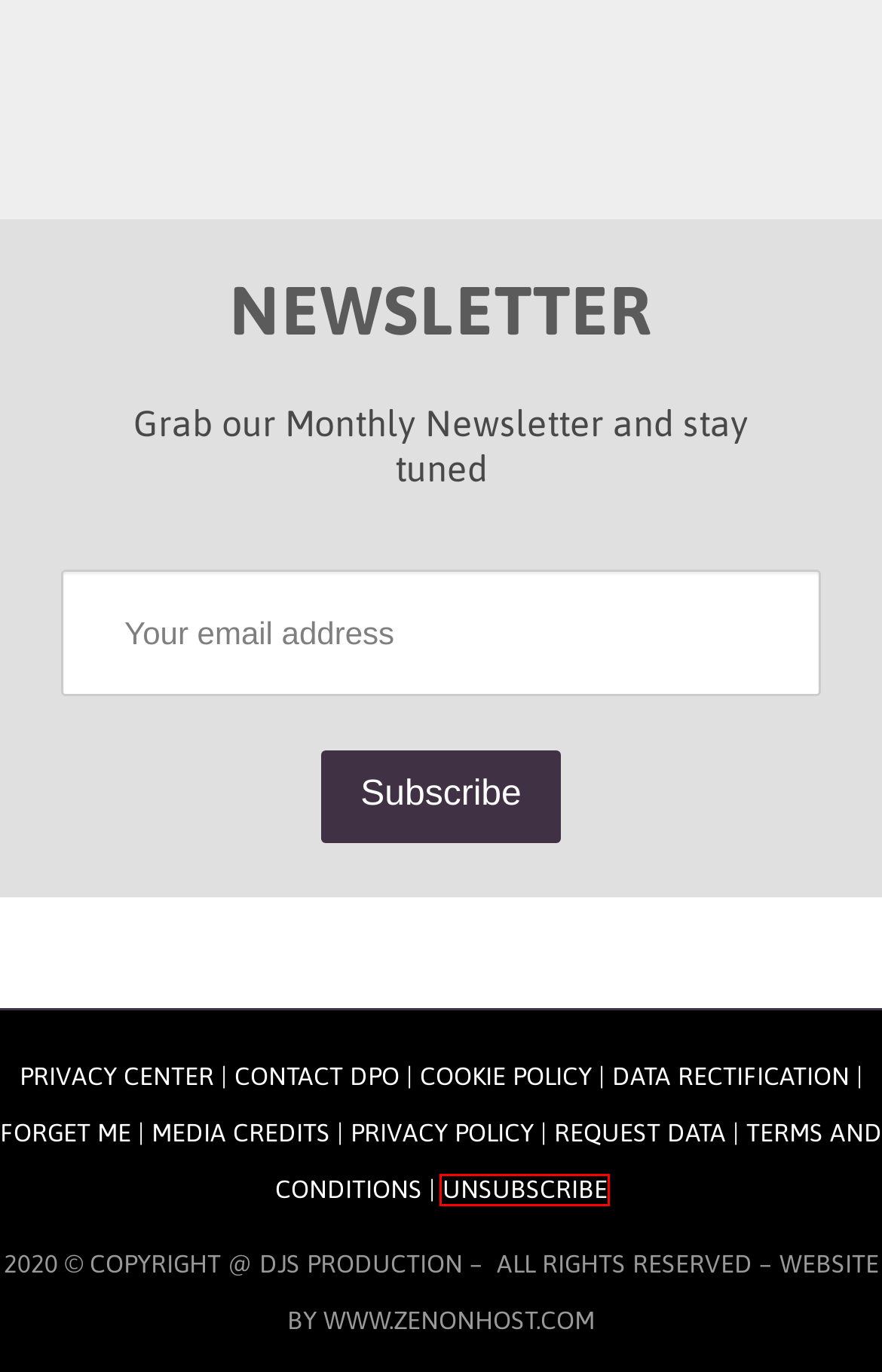Observe the provided screenshot of a webpage with a red bounding box around a specific UI element. Choose the webpage description that best fits the new webpage after you click on the highlighted element. These are your options:
A. ‎Apple Music - 网页播放器
B. Contact DPO | DJs Production
C. Unsubscribe | DJs Production
D. Privacy Center | DJs Production
E. De Mthuda | Bookings & Contacts | Quotations & Rates
F. Cookie Policy | DJs Production
G. Malumnator Archives | DJs Production
H. Data Rectification | DJs Production

C